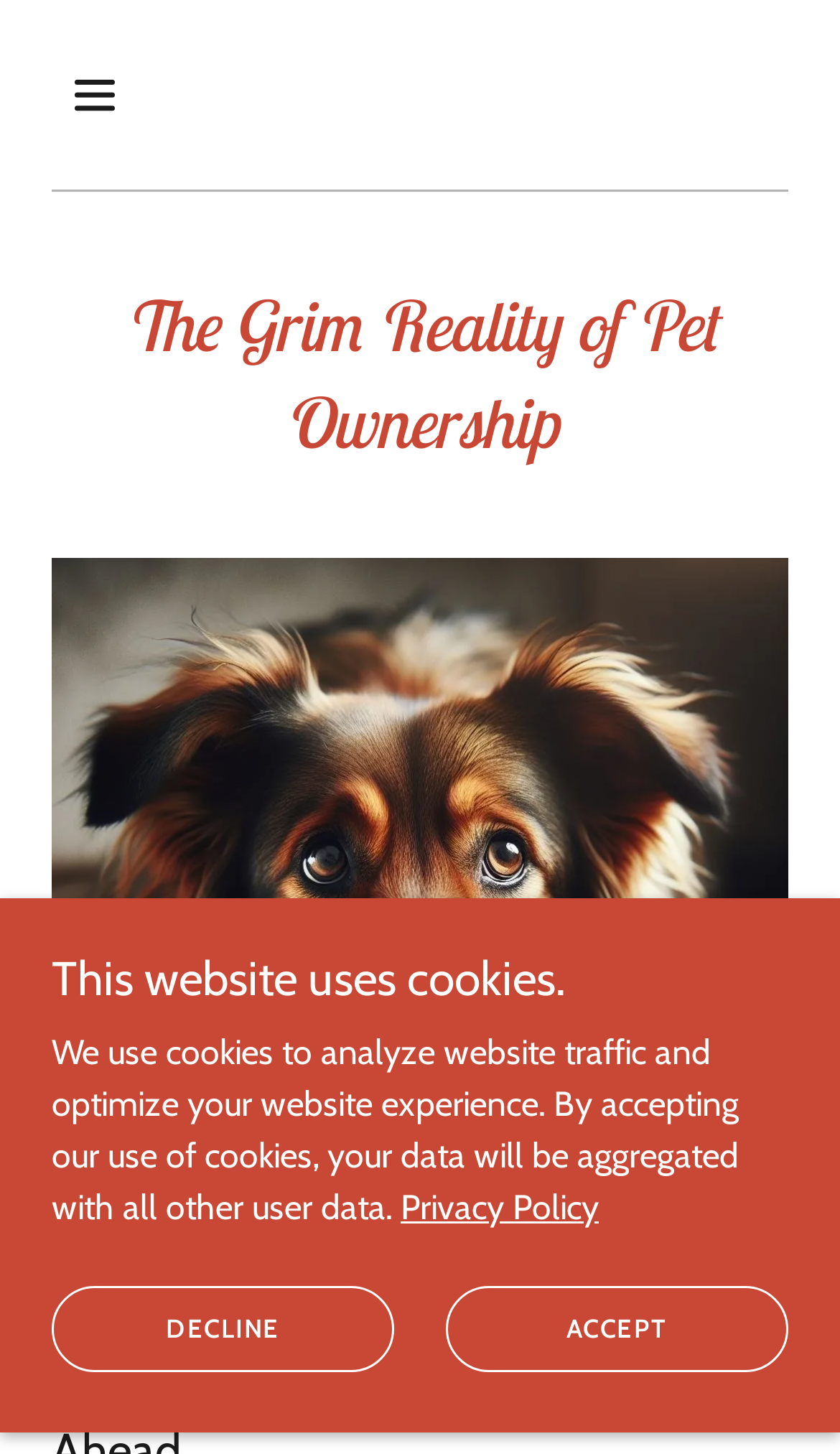Elaborate on the webpage's design and content in a detailed caption.

This webpage is about pet care, specifically highlighting the challenges of pet ownership. At the top left corner, there is a hamburger site navigation icon, which is a button that can be clicked to expand a menu. Next to it, there is a heading that reads "The Grim Reality of Pet Ownership", taking up most of the top section of the page. 

Below the heading, there is a large image that occupies most of the page's width, likely an illustration or a photo related to pet care. 

Further down, there is a notice about the website's use of cookies, which is announced by a heading that says "This website uses cookies." This notice is accompanied by a paragraph of text that explains how the website uses cookies to analyze traffic and optimize user experience. 

To the right of the text, there is a link to the "Privacy Policy" page. Below the notice, there are two buttons, "DECLINE" and "ACCEPT", which allow users to choose whether to accept the website's use of cookies.